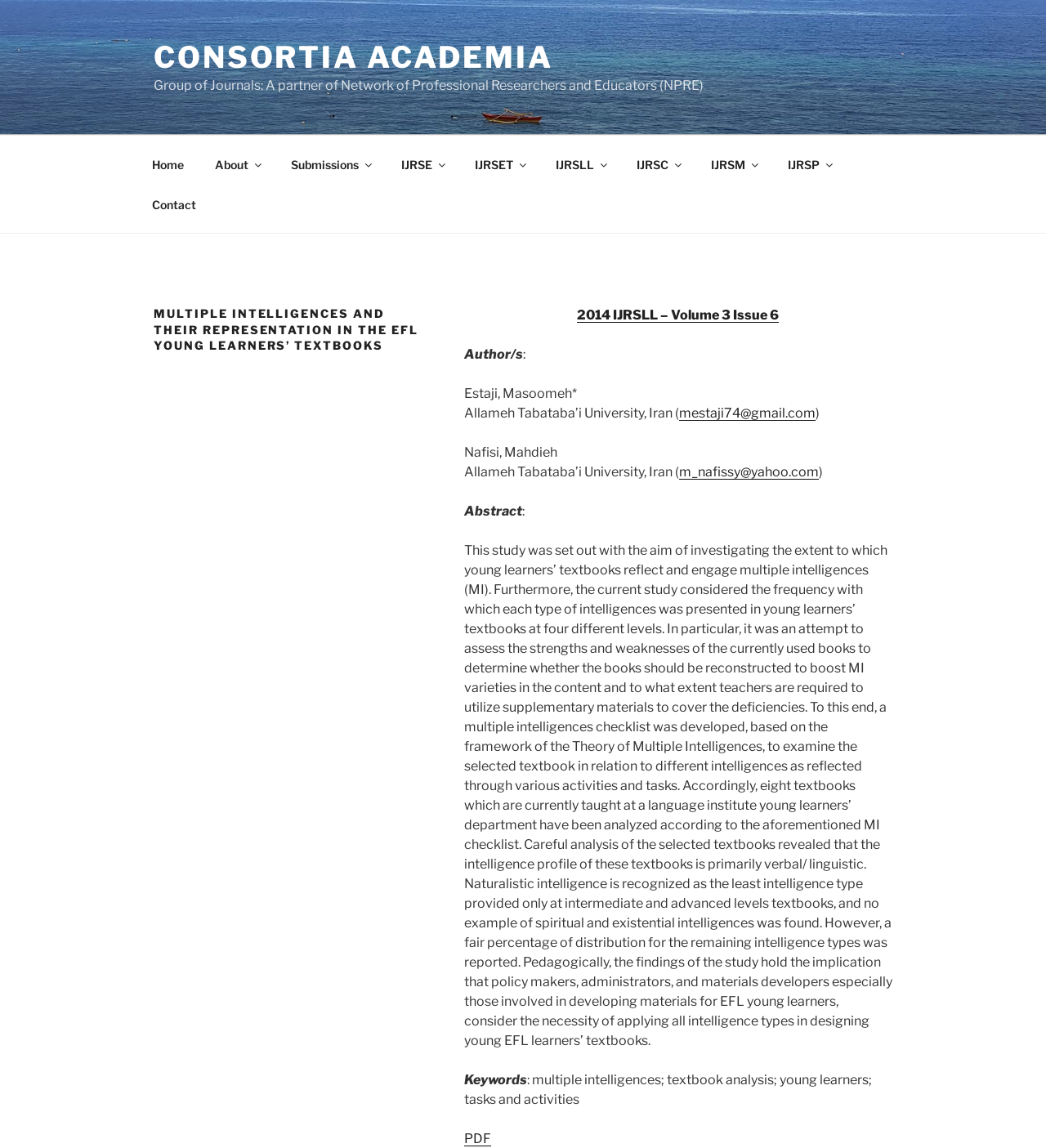Please locate the bounding box coordinates of the element that should be clicked to complete the given instruction: "Go to Home".

[0.131, 0.126, 0.189, 0.16]